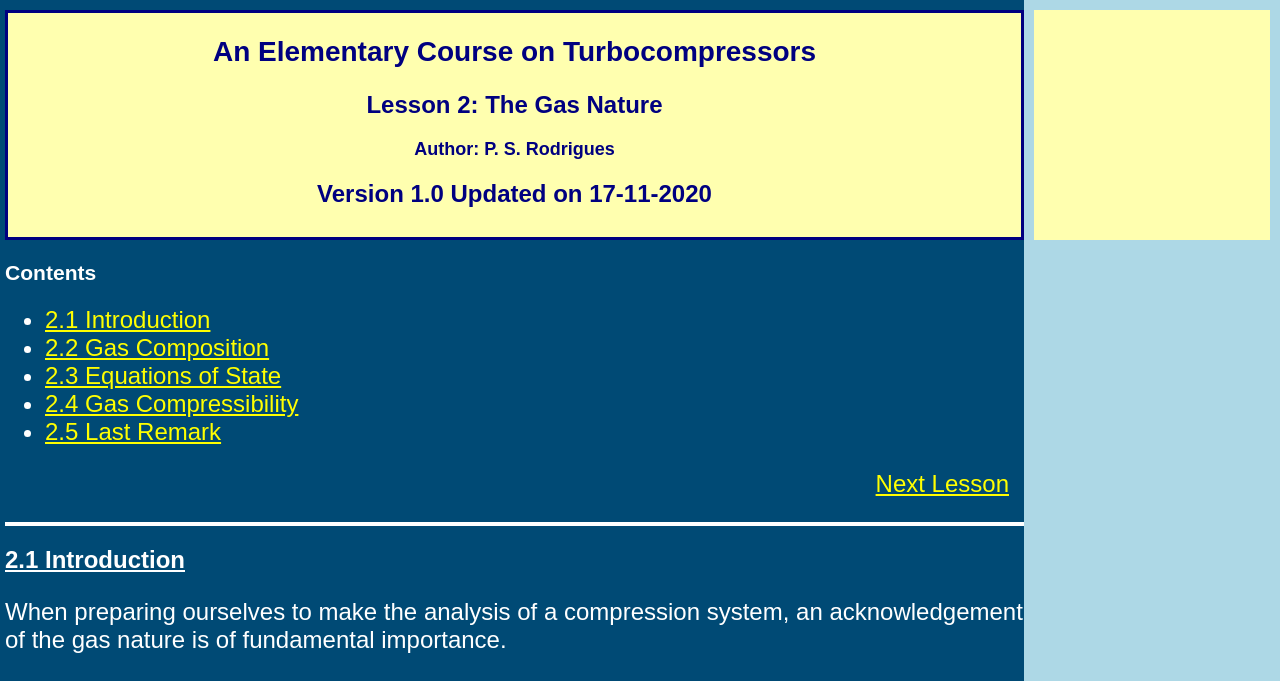What is the name of the author of this course?
Examine the screenshot and reply with a single word or phrase.

P. S. Rodrigues